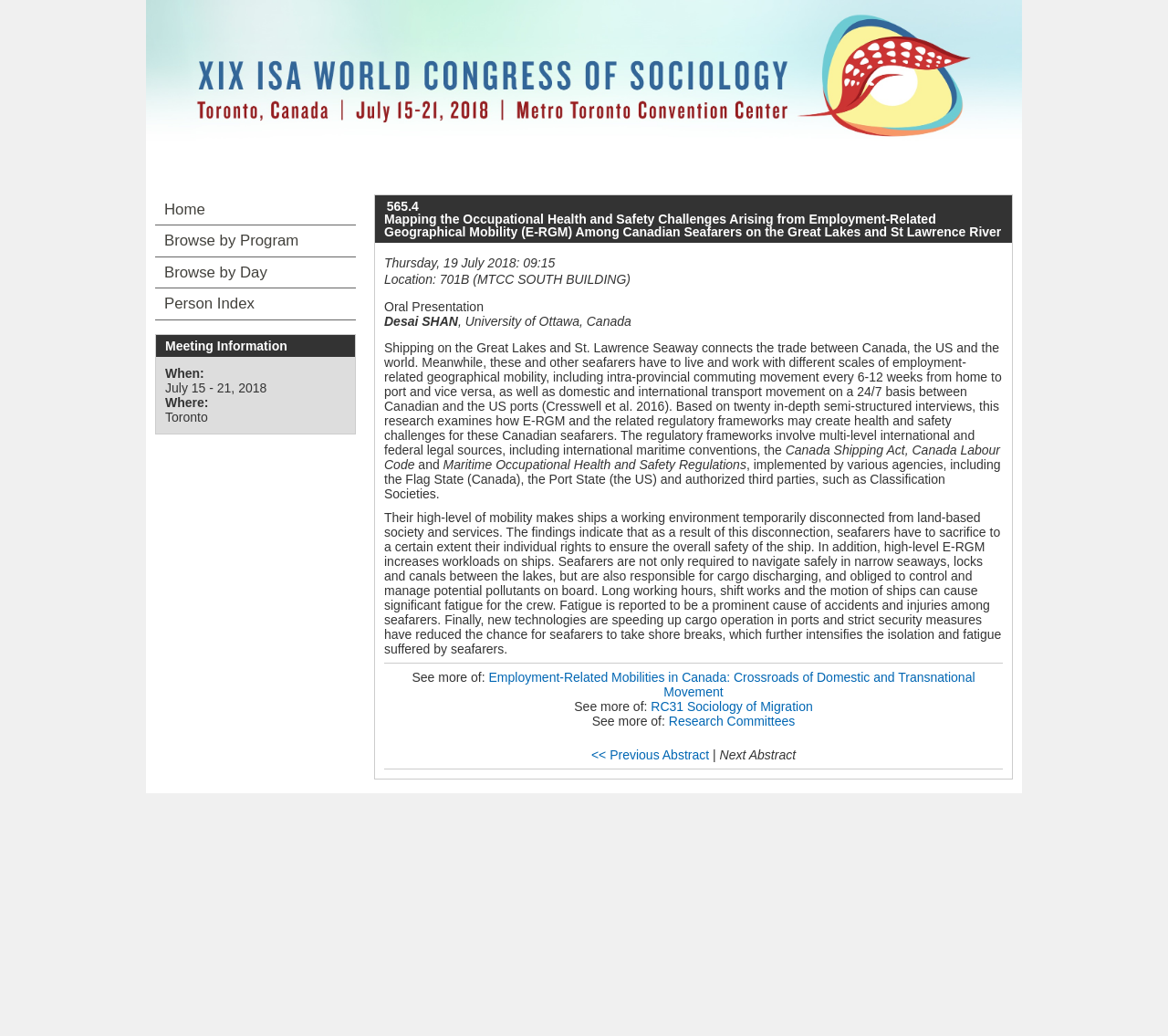What is the name of the author?
Based on the screenshot, respond with a single word or phrase.

Desai SHAN